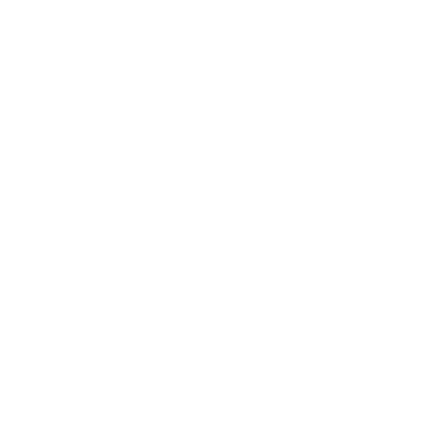Give a complete and detailed account of the image.

The image features a stylish document folder designed for storing diplomas and certificates. This premium folder boasts a leatherette exterior, combining elegance with durability. It has a double-sided white cardstock lining and measures approximately 8.5 x 11.5 inches, making it suitable for standard diploma sizes. The folder is adaptable for imprinting, allowing for personalization, and includes protective acetate overlays to safeguard your documents from wear and tear. With its panoramic style, the folder displays certificates horizontally, featuring eight white ribbon corners and 3mm foam padding for added protection. Its sleek silver-grey color makes it a sophisticated choice for presenting important achievements.